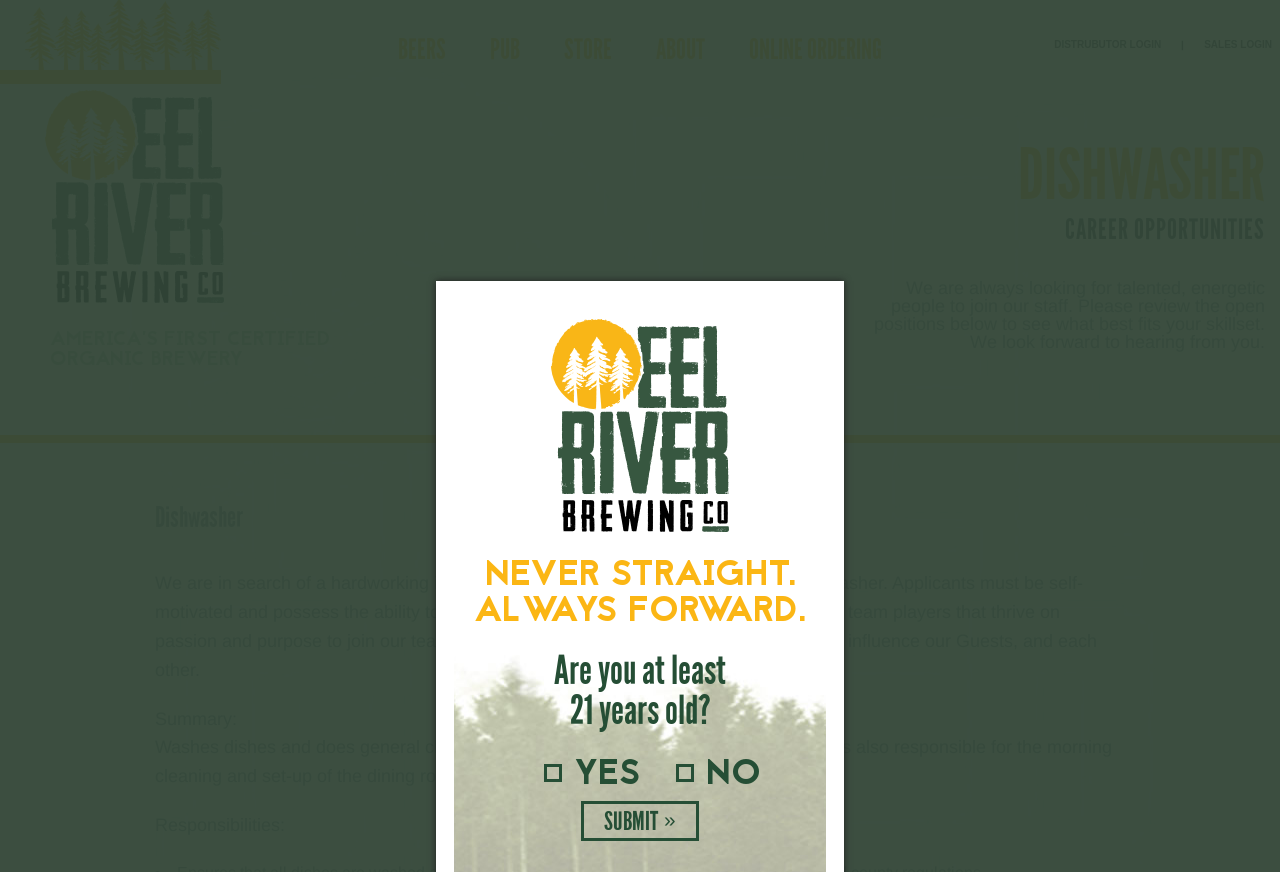Answer the question below using just one word or a short phrase: 
What is the age requirement for this website?

21 years old